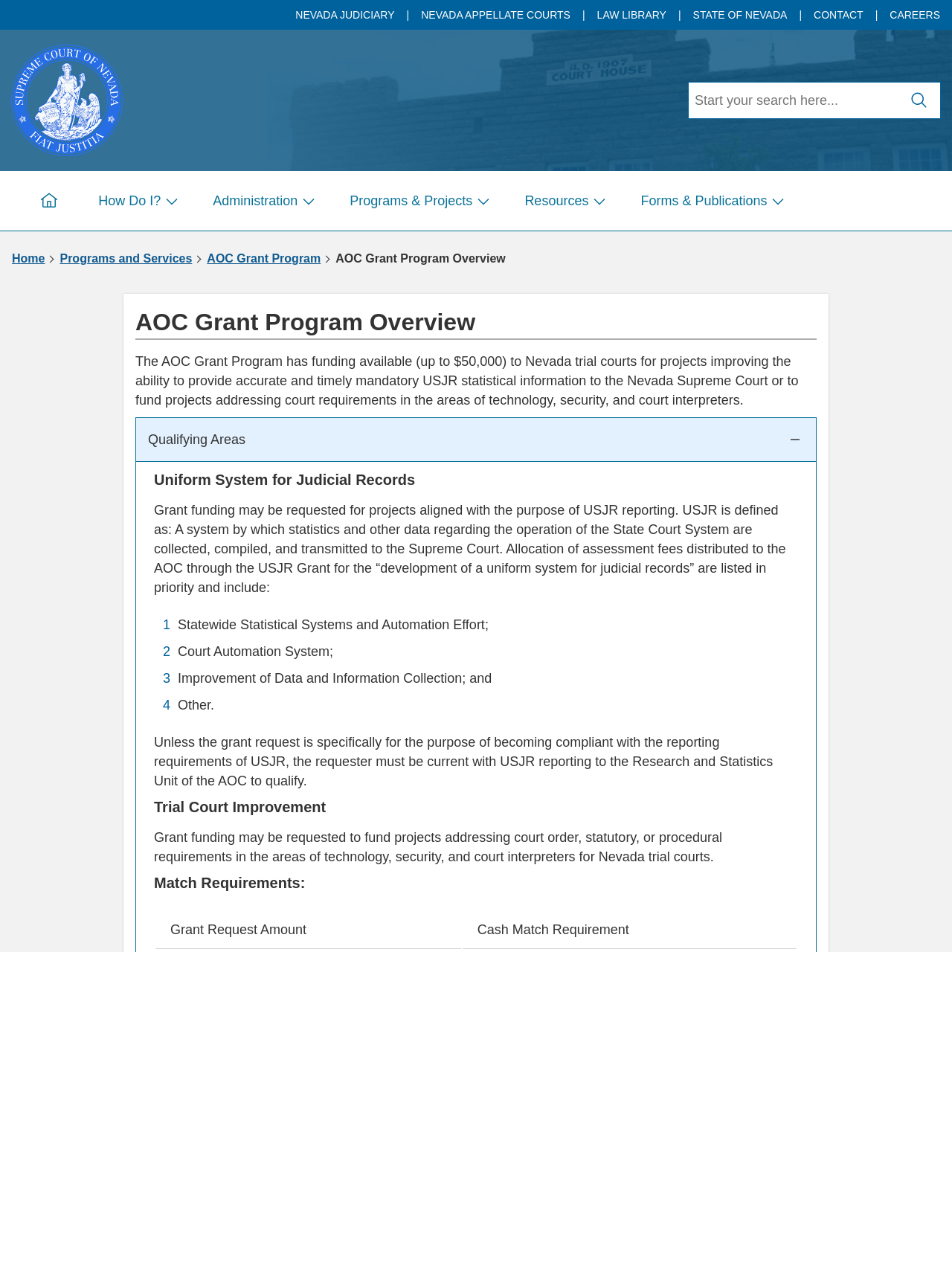Respond to the following query with just one word or a short phrase: 
What is the deadline for submitting a grant request?

Not specified